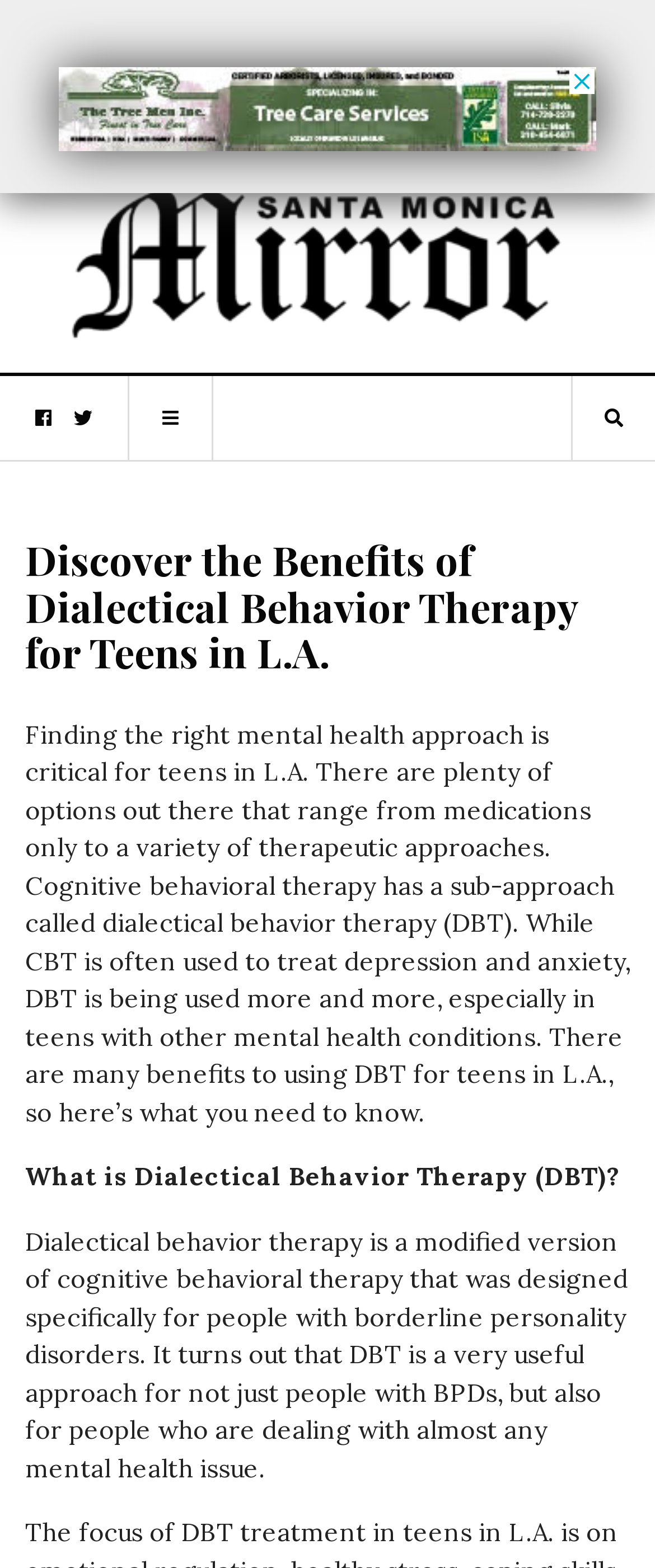Please predict the bounding box coordinates (top-left x, top-left y, bottom-right x, bottom-right y) for the UI element in the screenshot that fits the description: alt="SM Mirror"

[0.096, 0.137, 0.865, 0.189]